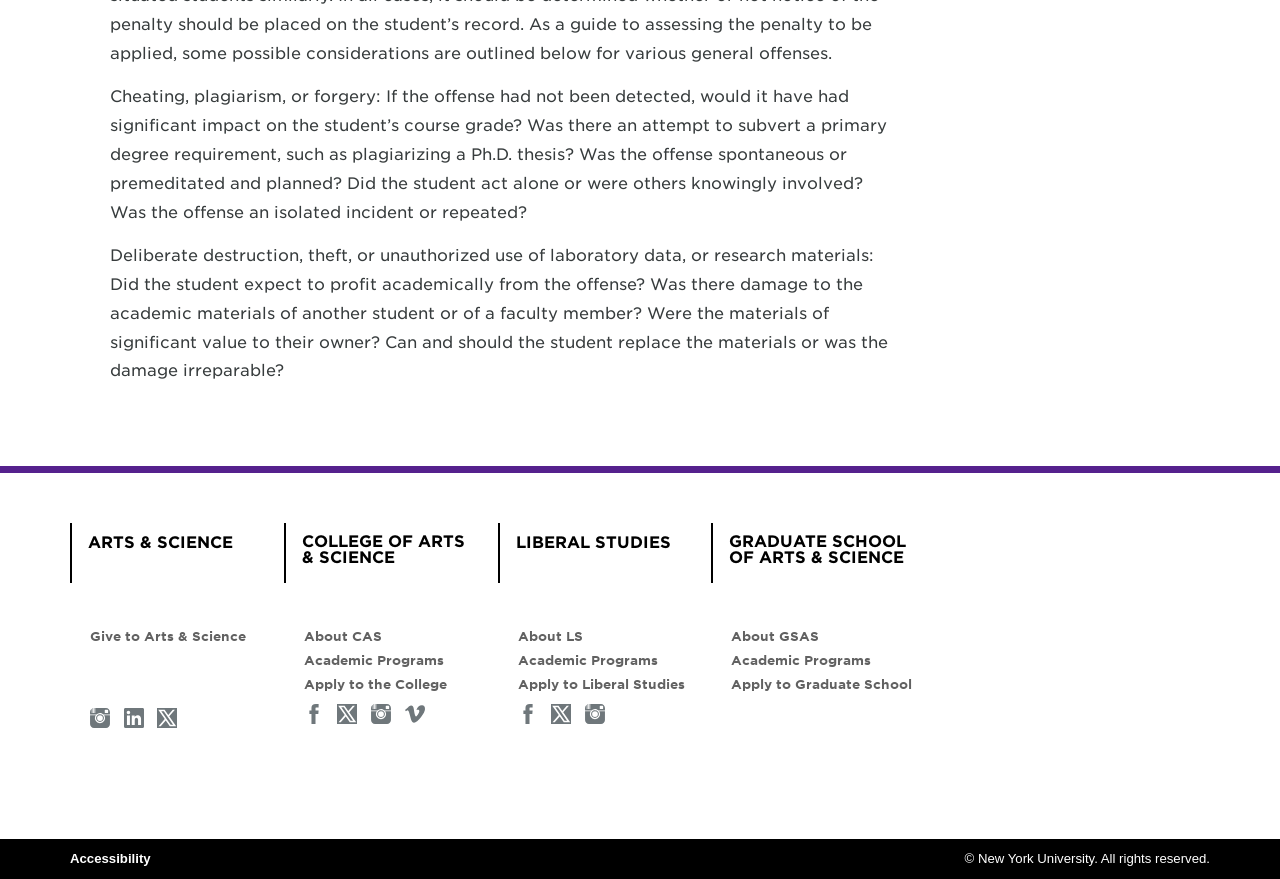What is the last link under GRADUATE SCHOOL OF ARTS & SCIENCE? Based on the image, give a response in one word or a short phrase.

Apply to Graduate School